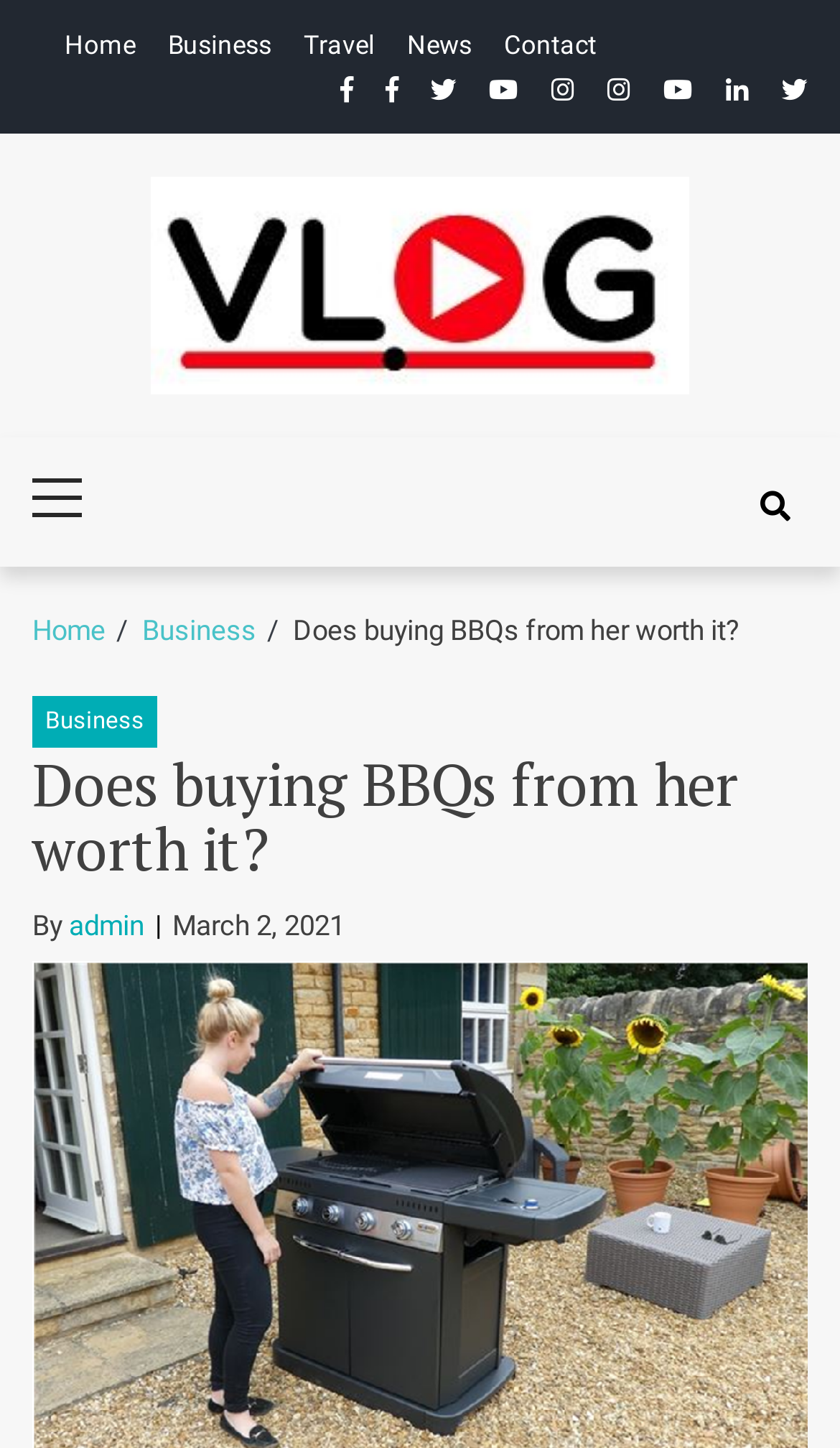Please specify the bounding box coordinates for the clickable region that will help you carry out the instruction: "contact us".

[0.6, 0.021, 0.71, 0.042]